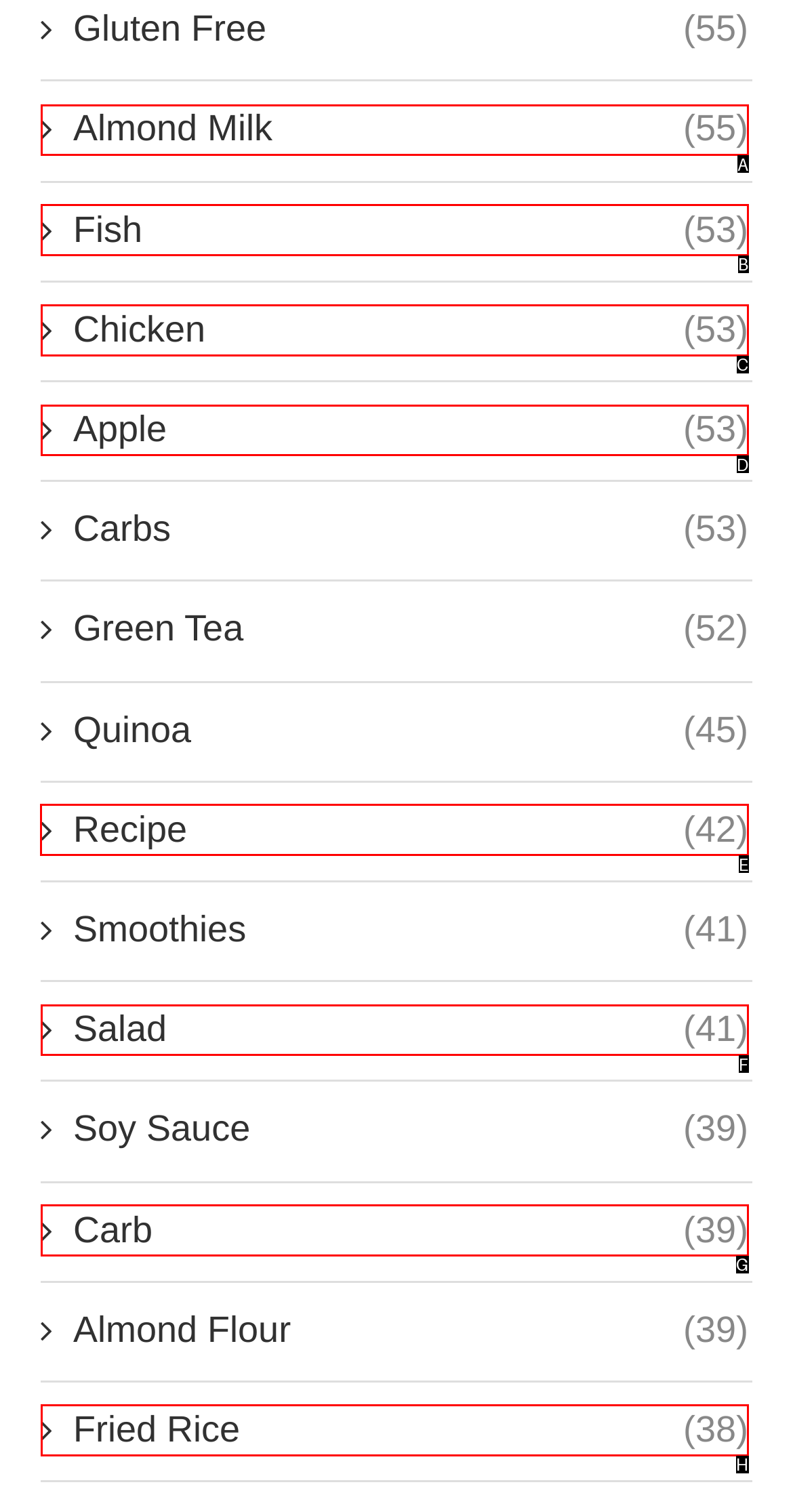Tell me which one HTML element you should click to complete the following task: View Instagram page
Answer with the option's letter from the given choices directly.

None